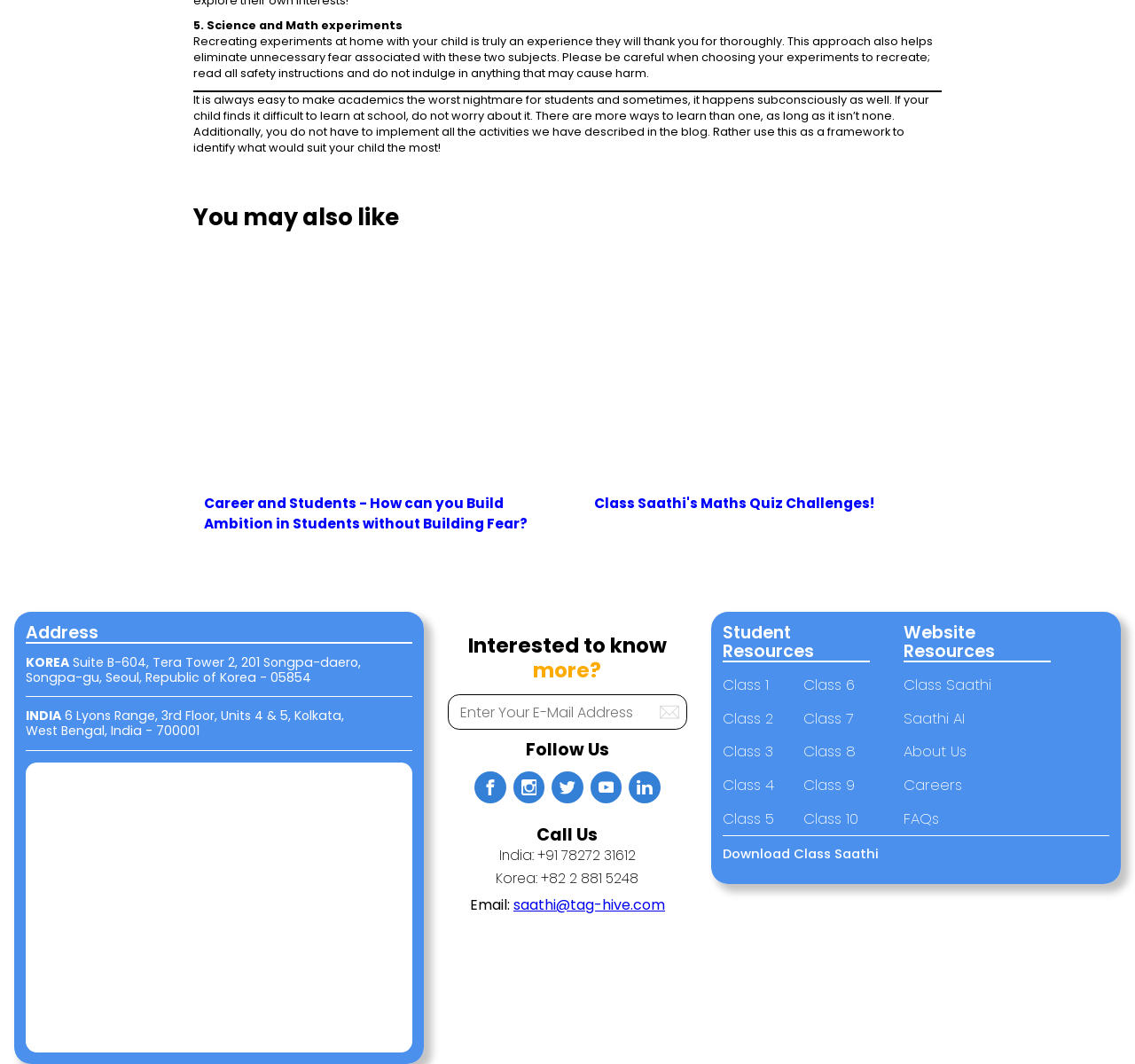Identify the bounding box coordinates of the HTML element based on this description: "aria-describedby="desc"".

[0.486, 0.725, 0.514, 0.755]